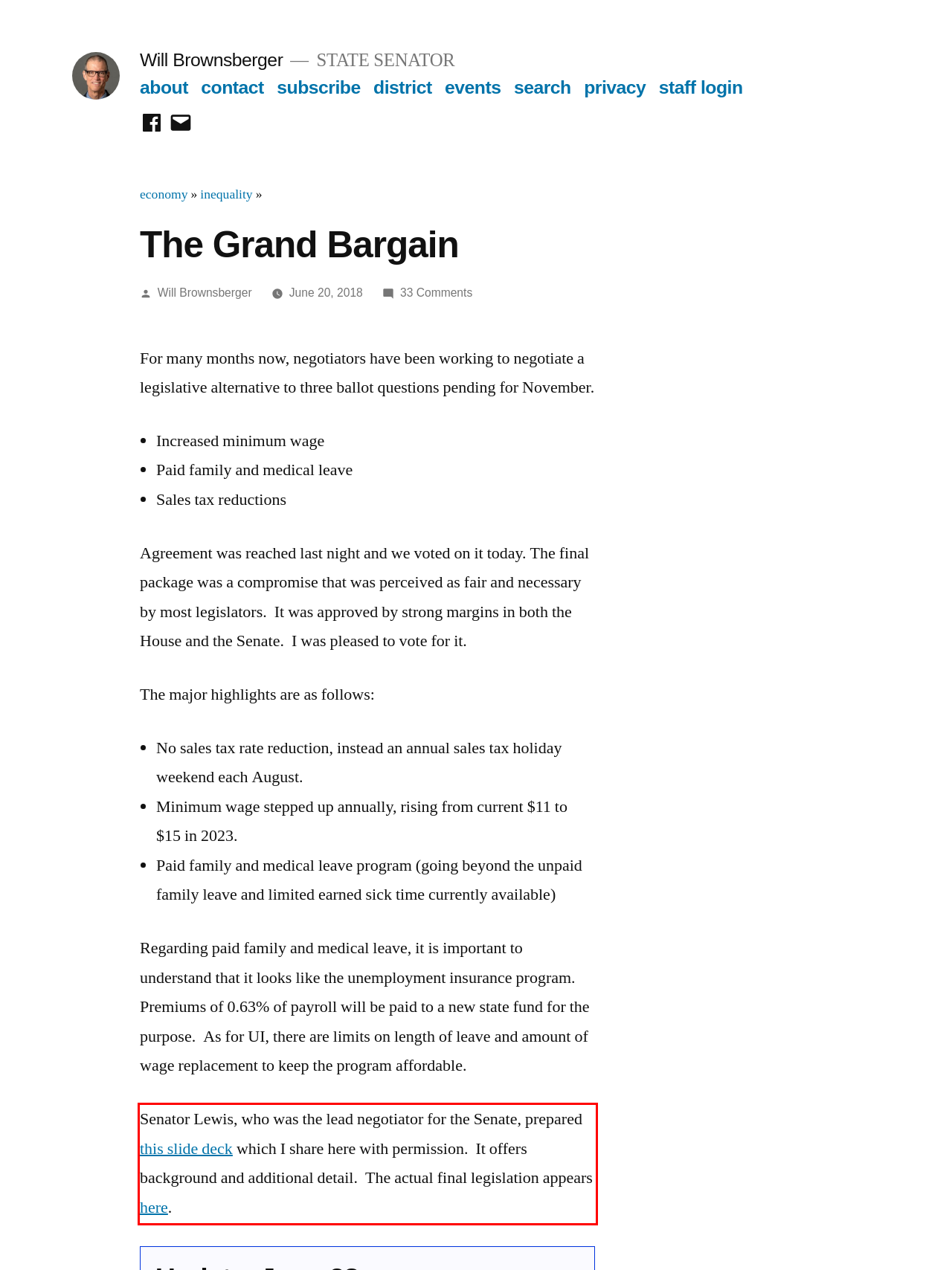Look at the provided screenshot of the webpage and perform OCR on the text within the red bounding box.

Senator Lewis, who was the lead negotiator for the Senate, prepared this slide deck which I share here with permission. It offers background and additional detail. The actual final legislation appears here.